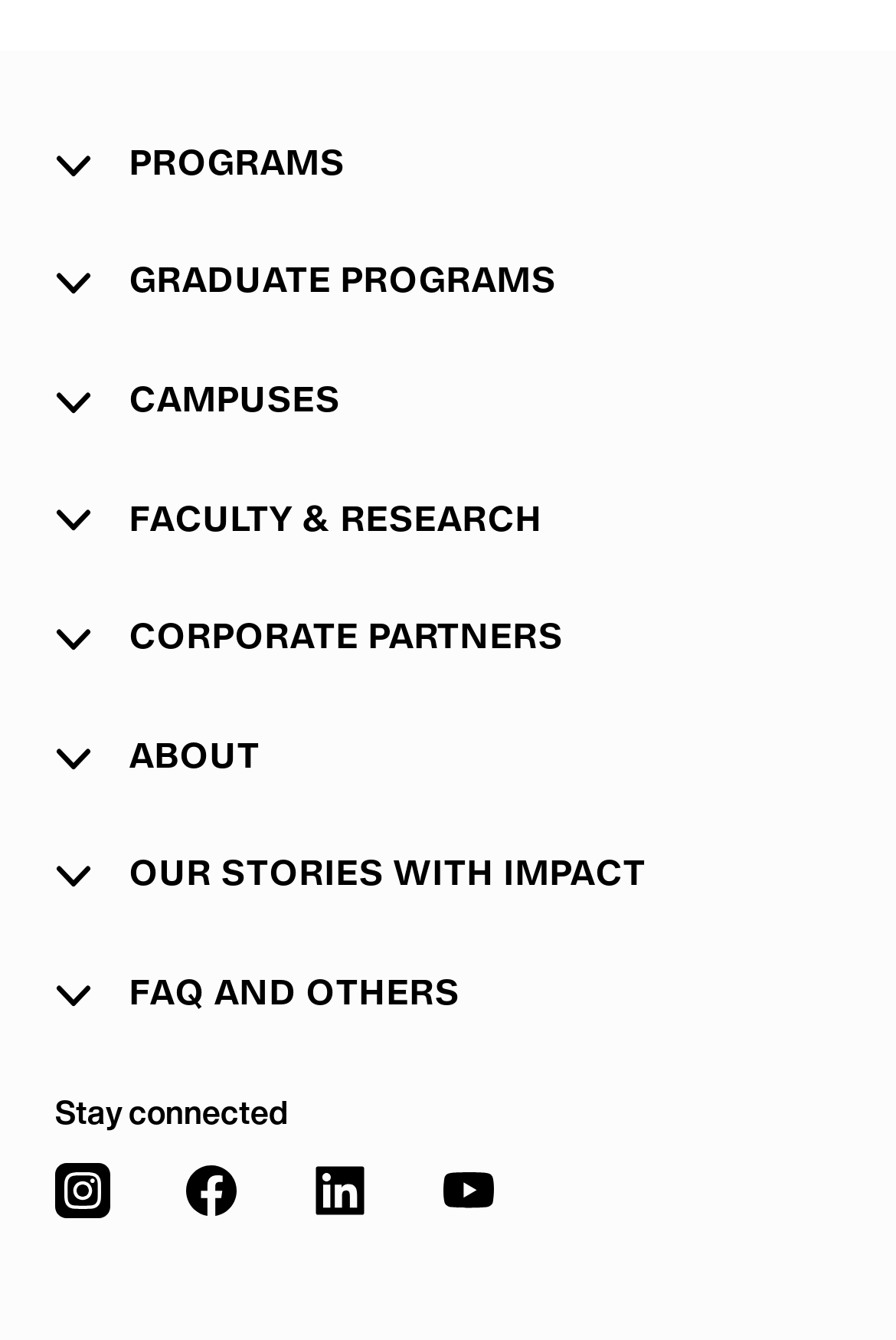What is the text above the social media links?
Look at the image and respond with a single word or a short phrase.

Stay connected